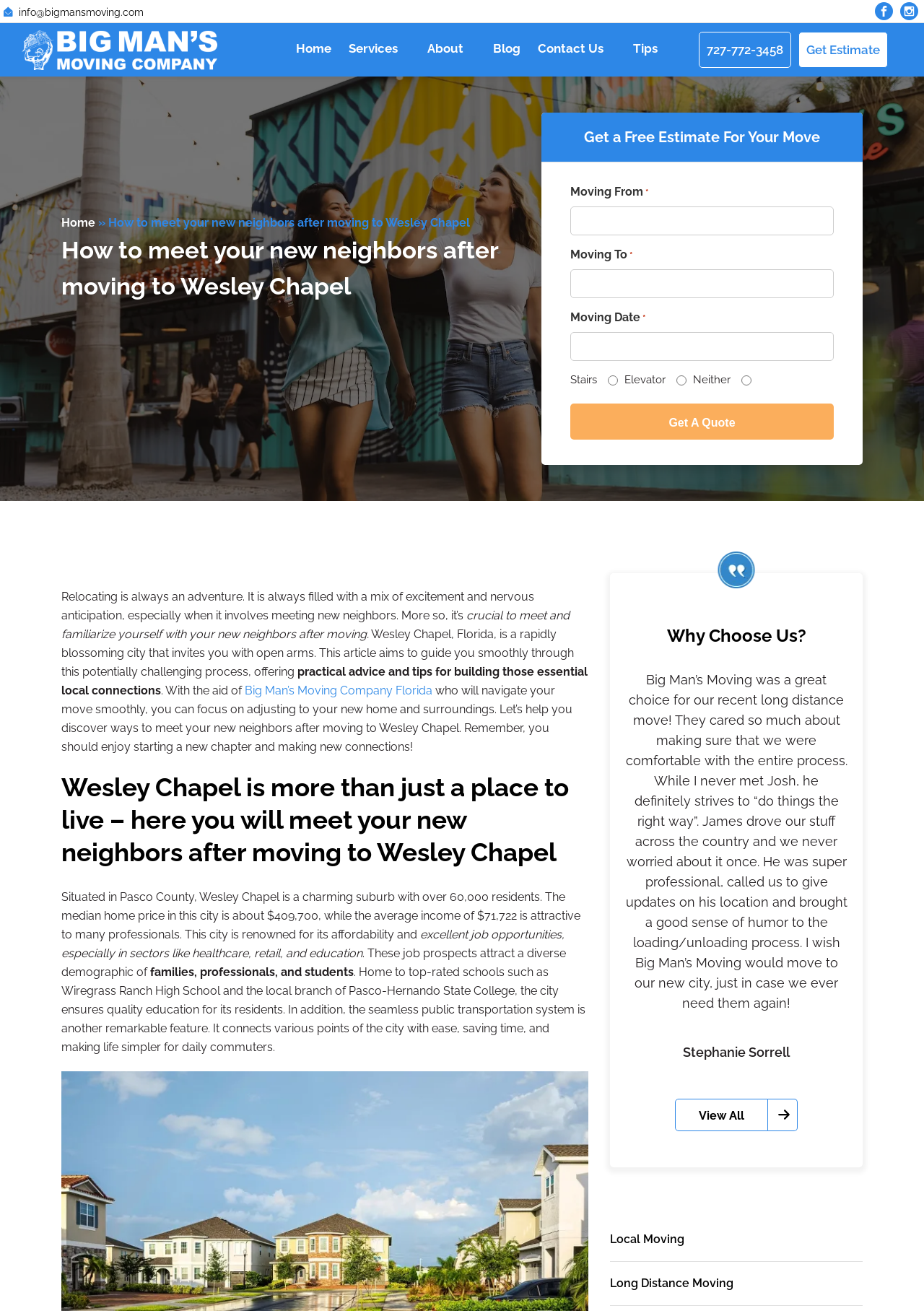Given the description of a UI element: "Menu Button", identify the bounding box coordinates of the matching element in the webpage screenshot.

None